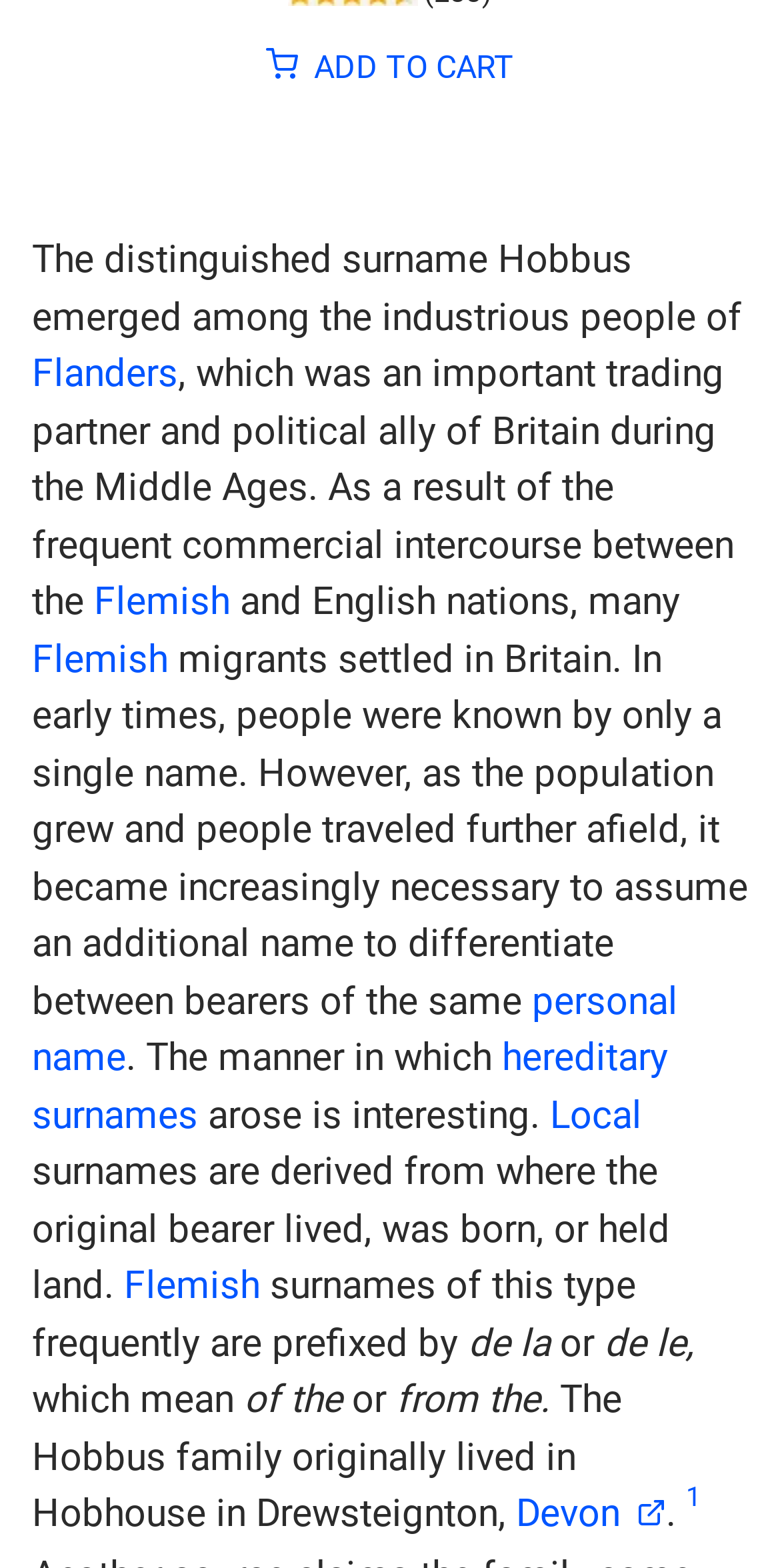Indicate the bounding box coordinates of the element that must be clicked to execute the instruction: "Visit the 'Flanders' page". The coordinates should be given as four float numbers between 0 and 1, i.e., [left, top, right, bottom].

[0.041, 0.224, 0.228, 0.253]